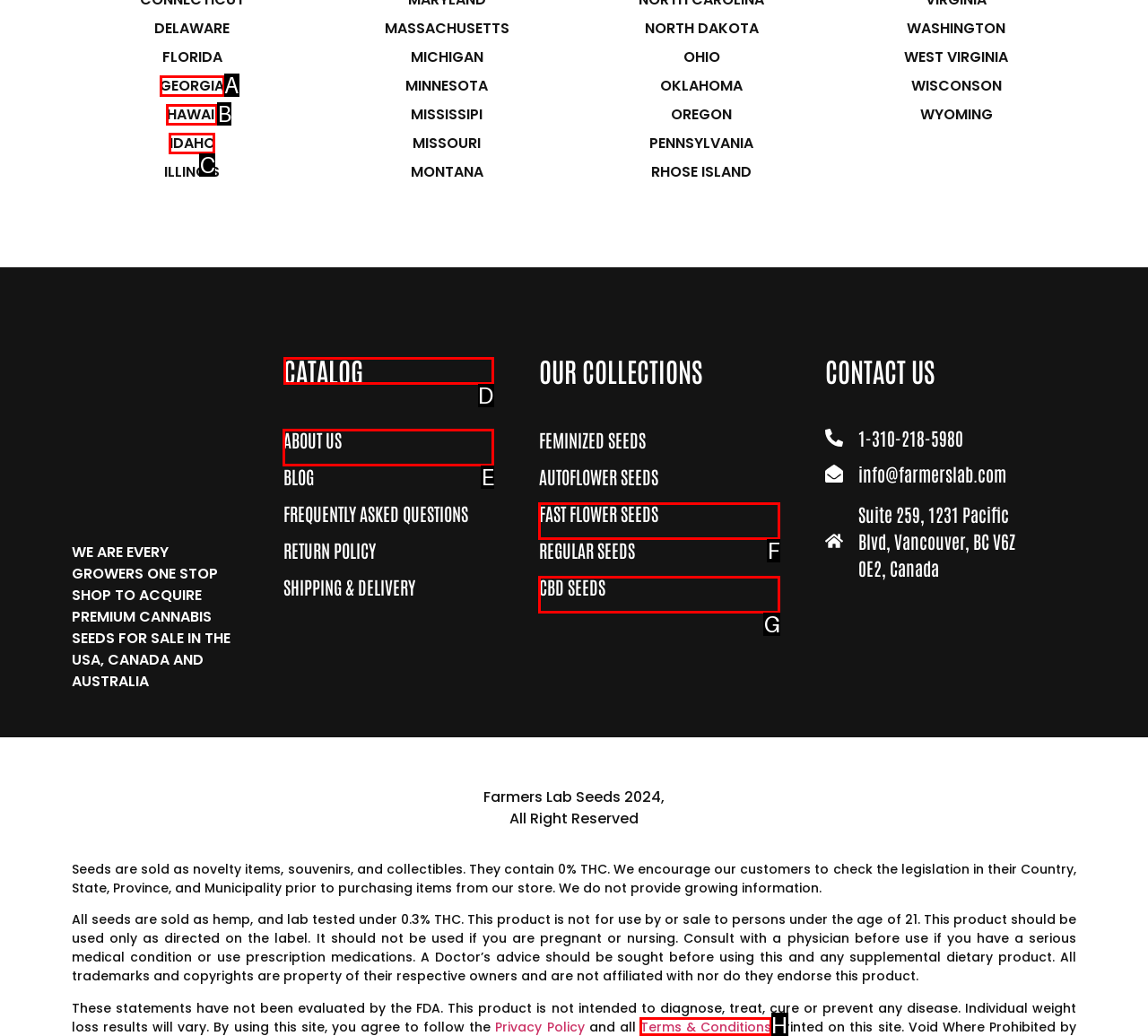Select the proper UI element to click in order to perform the following task: View CATALOG. Indicate your choice with the letter of the appropriate option.

D